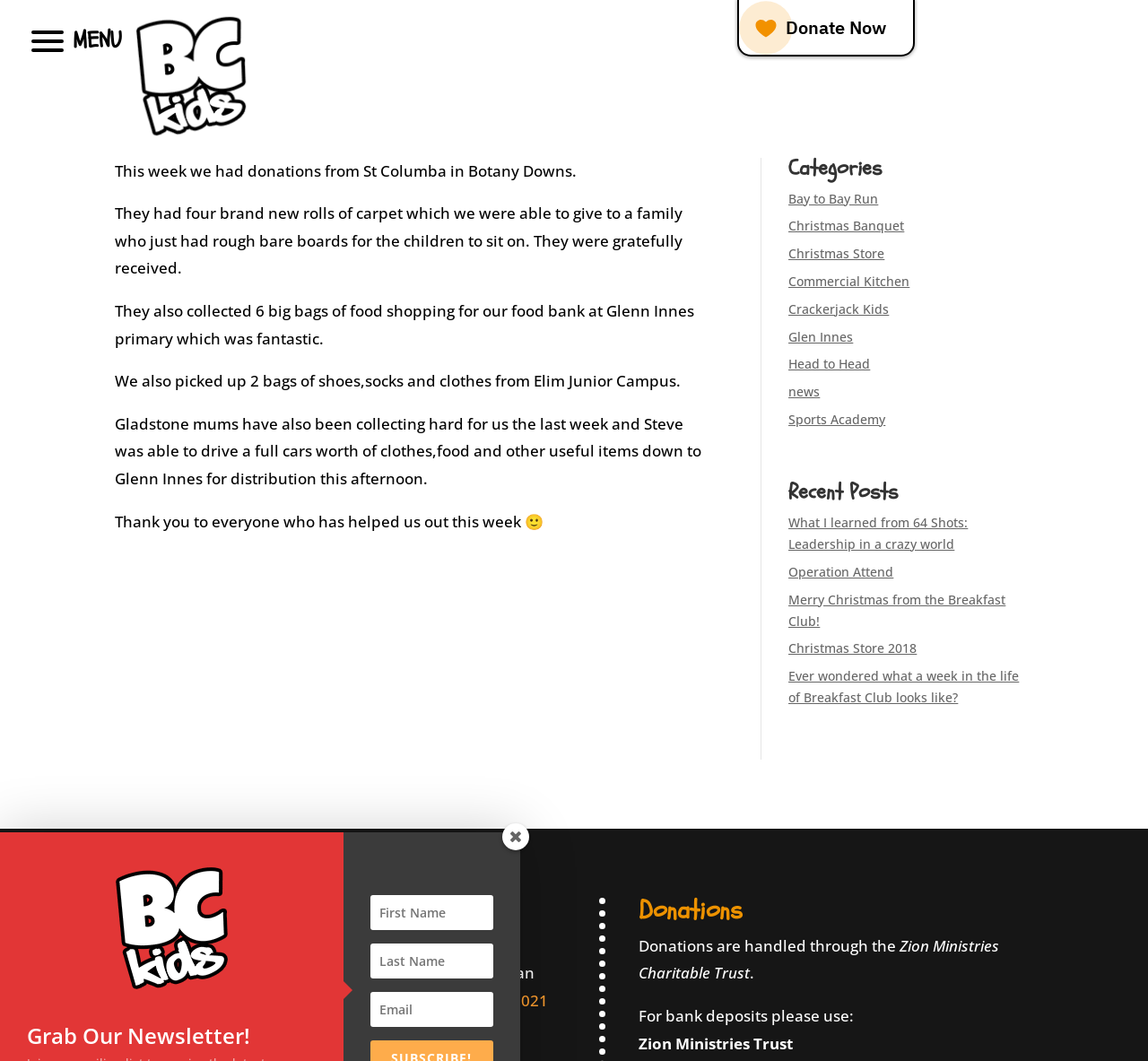Please mark the bounding box coordinates of the area that should be clicked to carry out the instruction: "Contact Steve through phone number".

[0.345, 0.933, 0.477, 0.979]